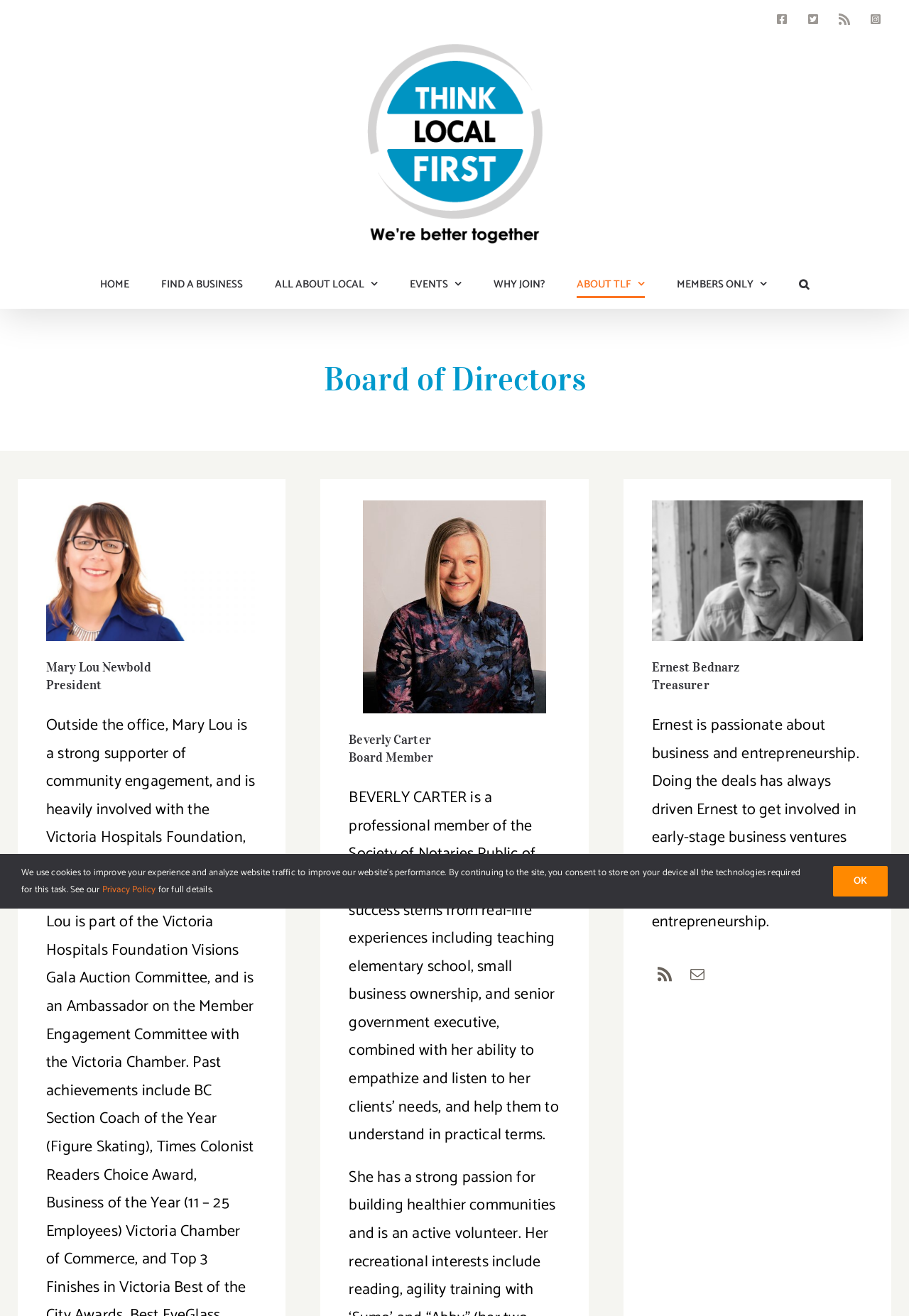Can you find and provide the title of the webpage?

Board of Directors